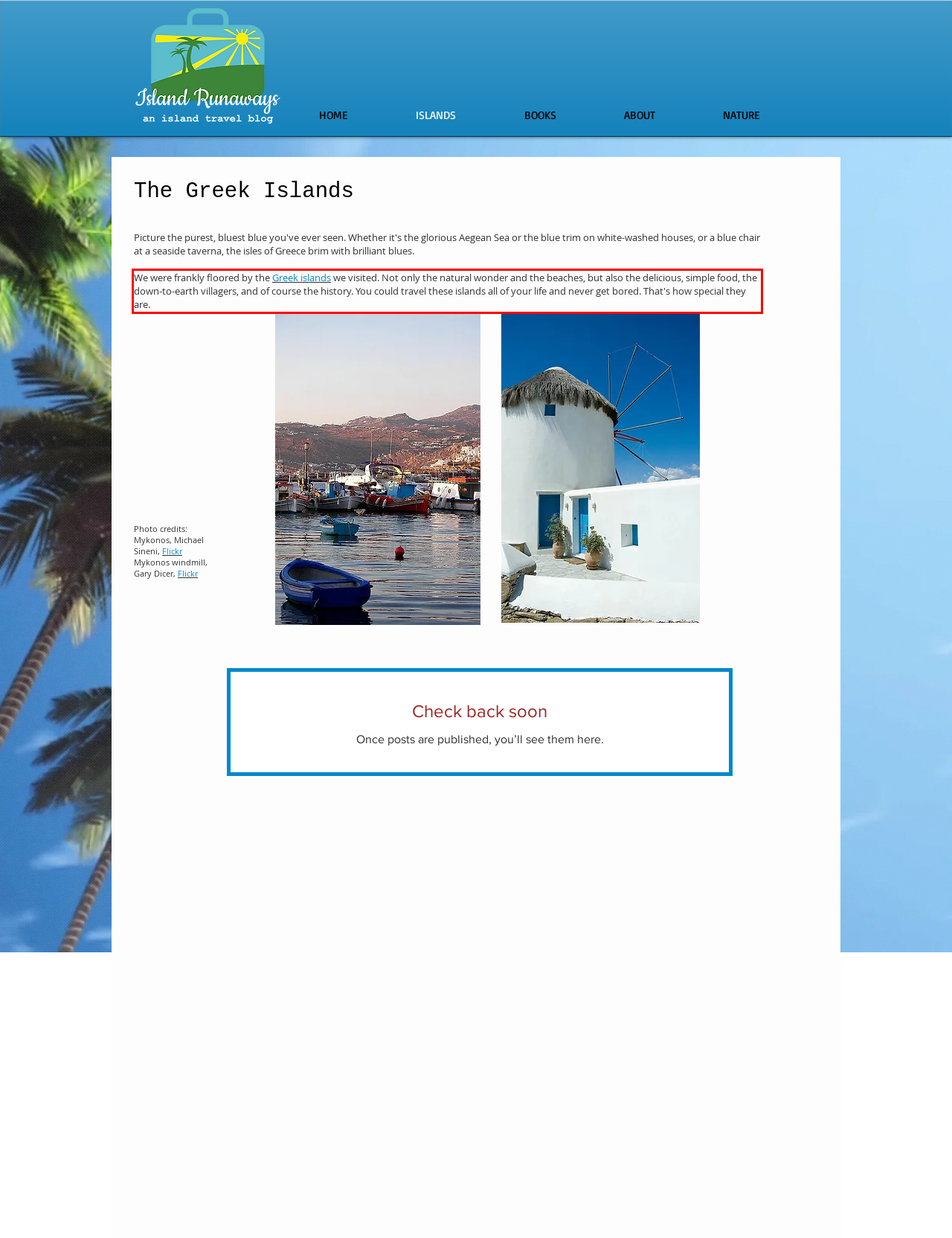Using the provided screenshot of a webpage, recognize the text inside the red rectangle bounding box by performing OCR.

We were frankly floored by the Greek islands we visited. Not only the natural wonder and the beaches, but also the delicious, simple food, the down-to-earth villagers, and of course the history. You could travel these islands all of your life and never get bored. That's how special they are.